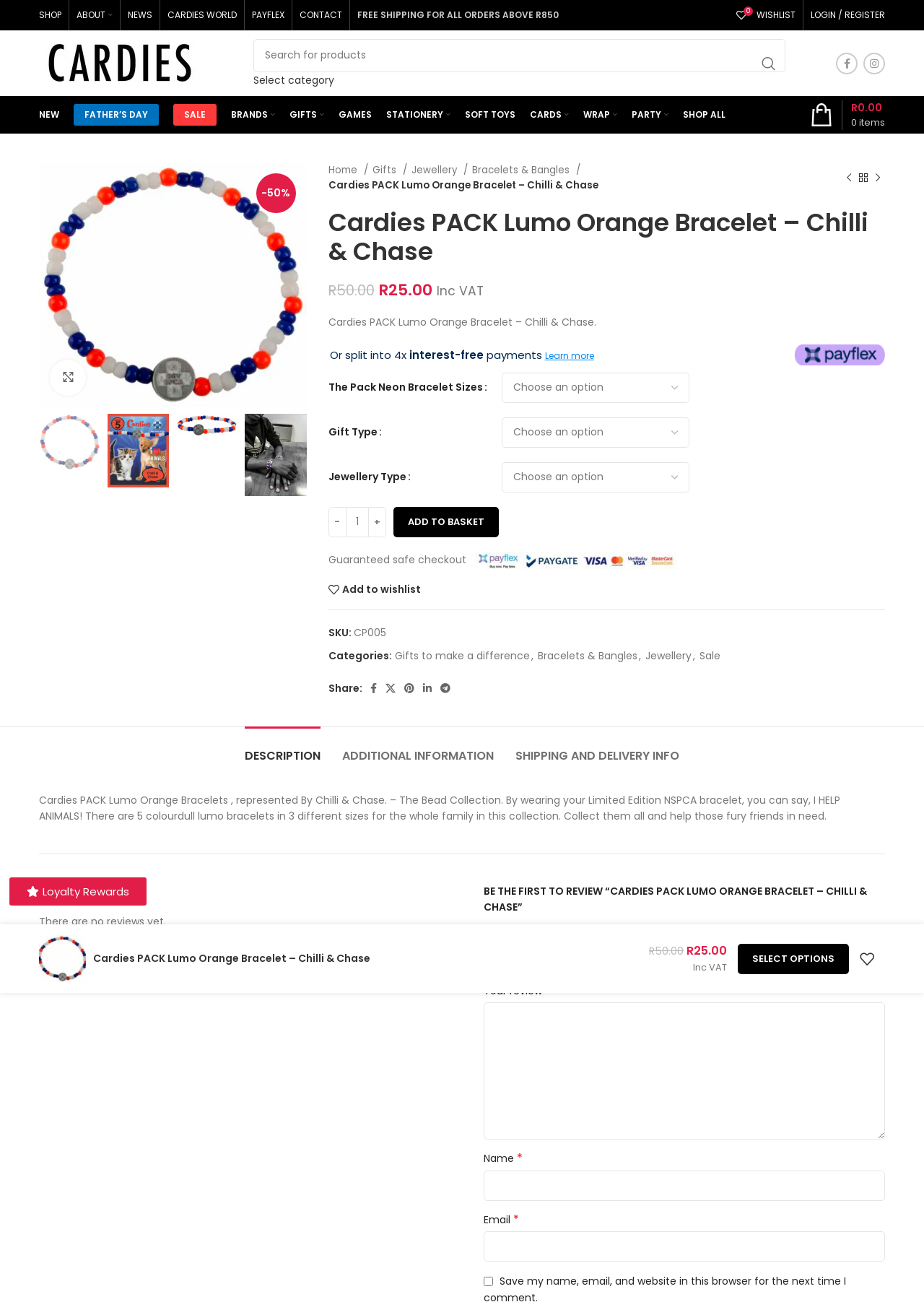Extract the bounding box for the UI element that matches this description: "SHOP ALL".

[0.739, 0.076, 0.785, 0.098]